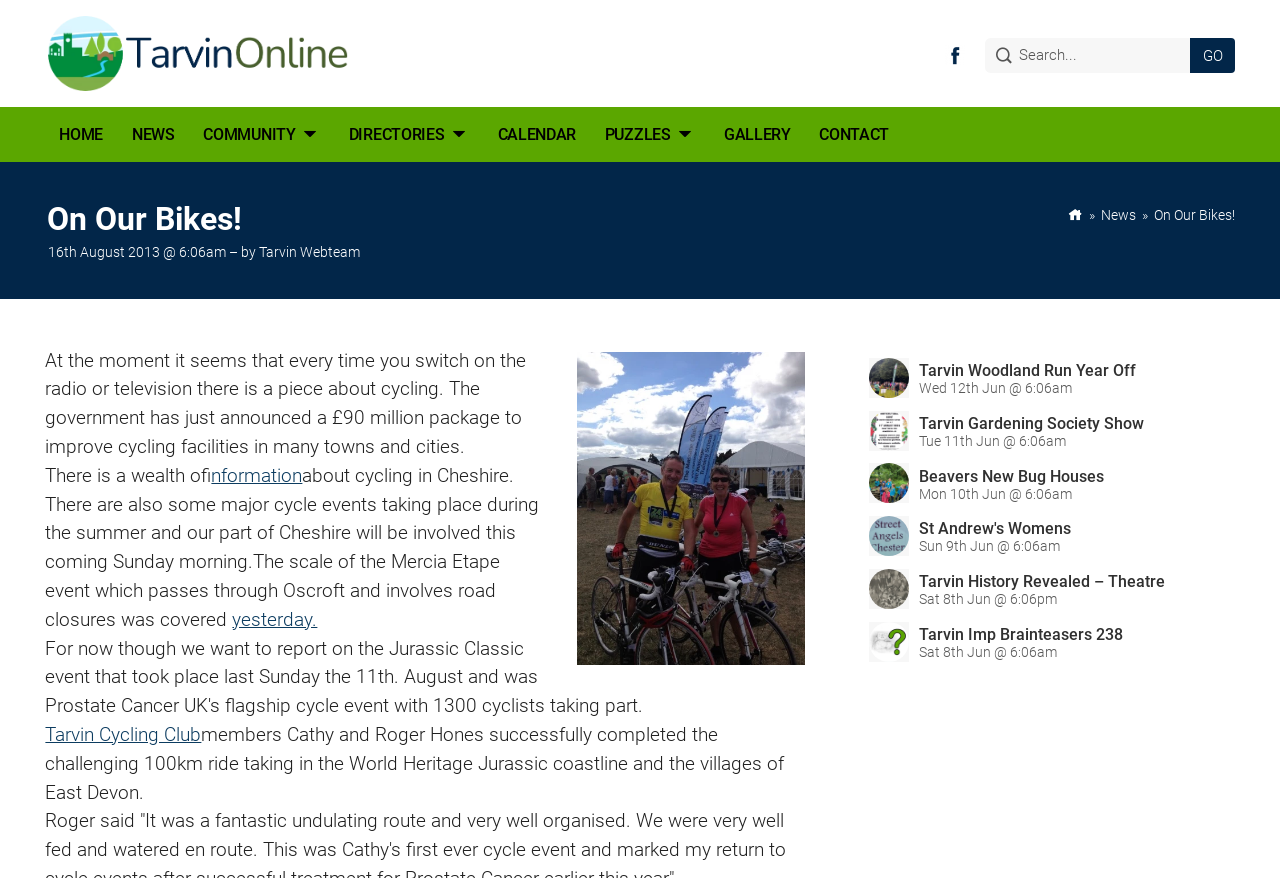Using the given description, provide the bounding box coordinates formatted as (top-left x, top-left y, bottom-right x, bottom-right y), with all values being floating point numbers between 0 and 1. Description: parent_node:  title="Tarvin Online Home"

[0.035, 0.0, 0.272, 0.122]